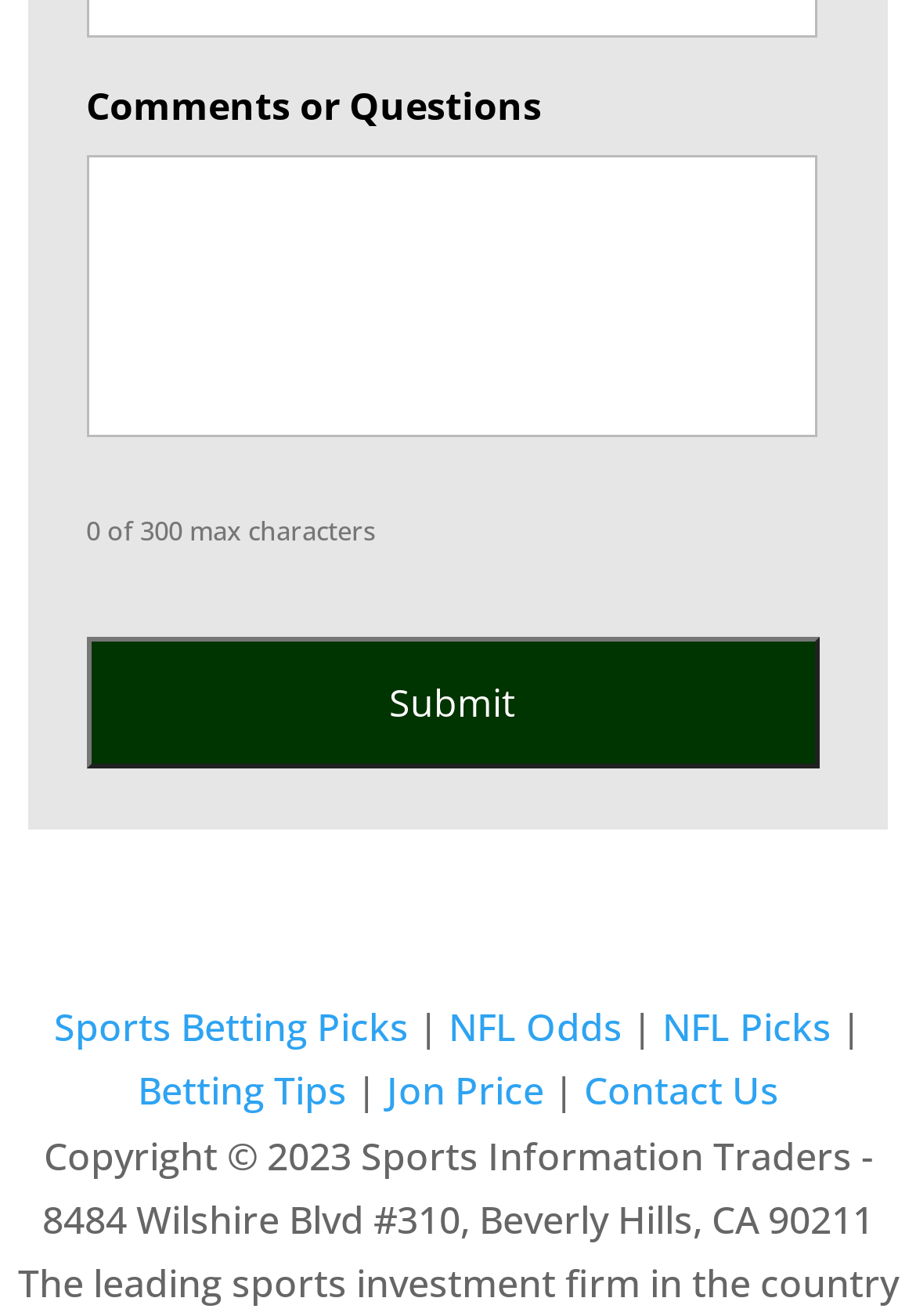Respond to the question below with a single word or phrase:
What type of content is available on this website?

Sports betting picks and odds